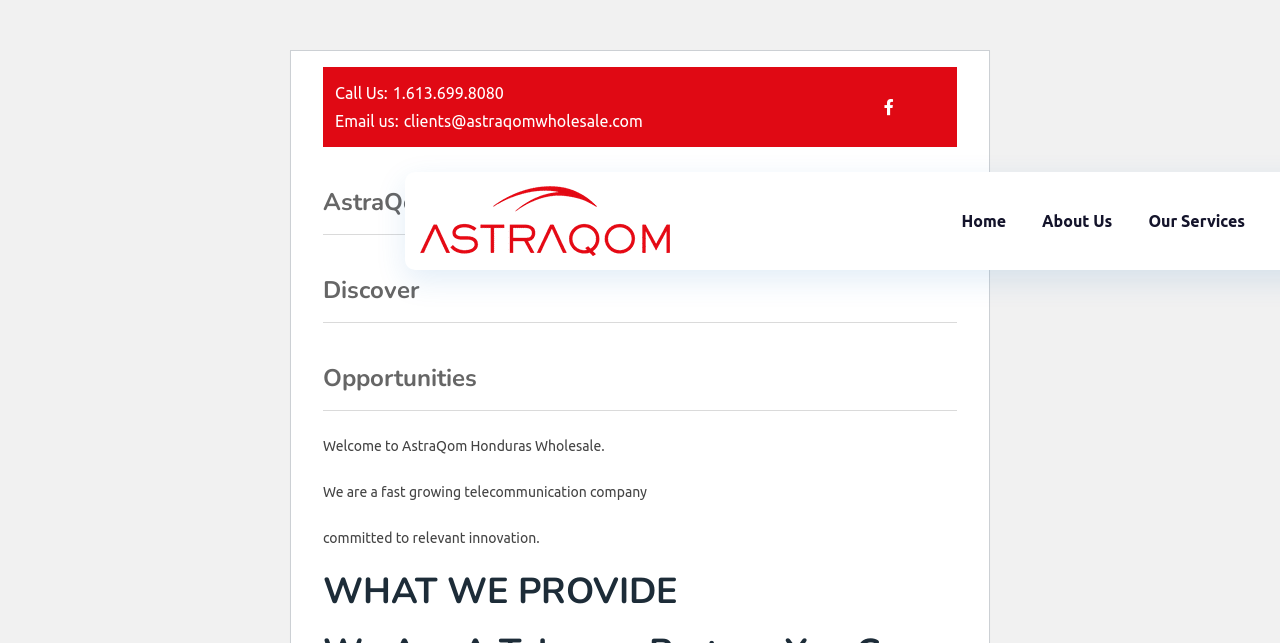What is the company's email address?
Examine the image and provide an in-depth answer to the question.

I found the email address by looking at the 'Email us:' section, which is located below the 'Call Us:' section. The email address is displayed as 'clients@astraqomwholesale.com'.